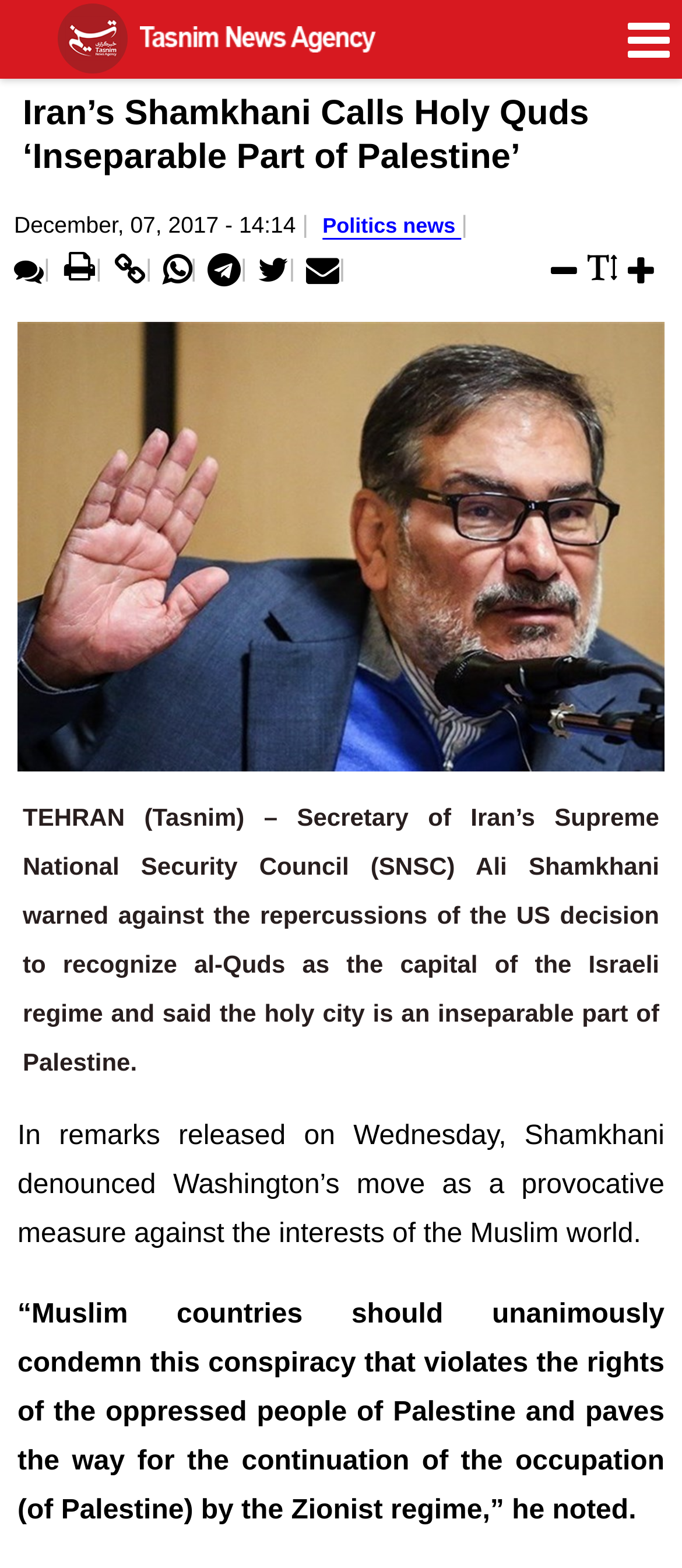Give a one-word or short-phrase answer to the following question: 
What is the date of the news article?

December 7, 2017